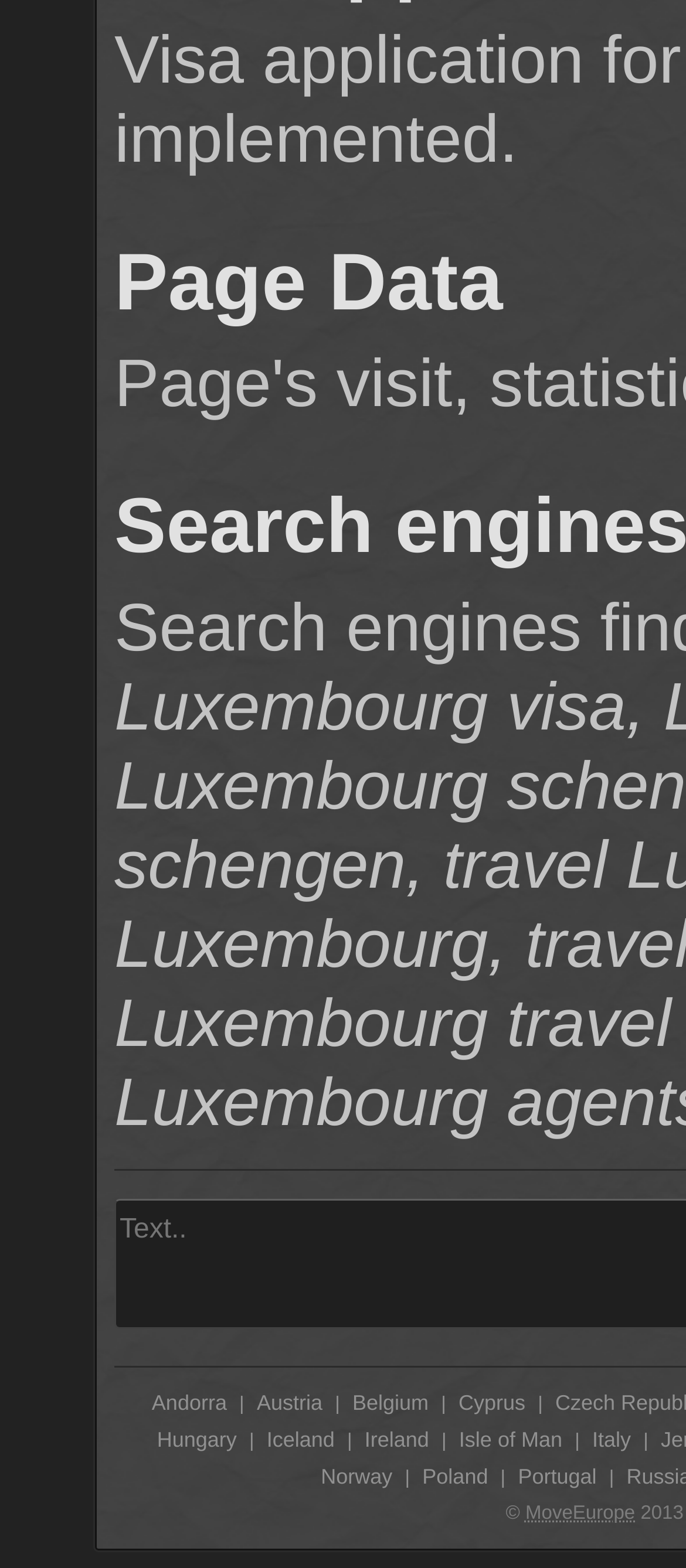Analyze the image and give a detailed response to the question:
How many countries are listed in the first row?

By analyzing the bounding box coordinates of the link elements, I determined that the first row contains four country links: 'Andorra', 'Austria', 'Belgium', and 'Cyprus'.